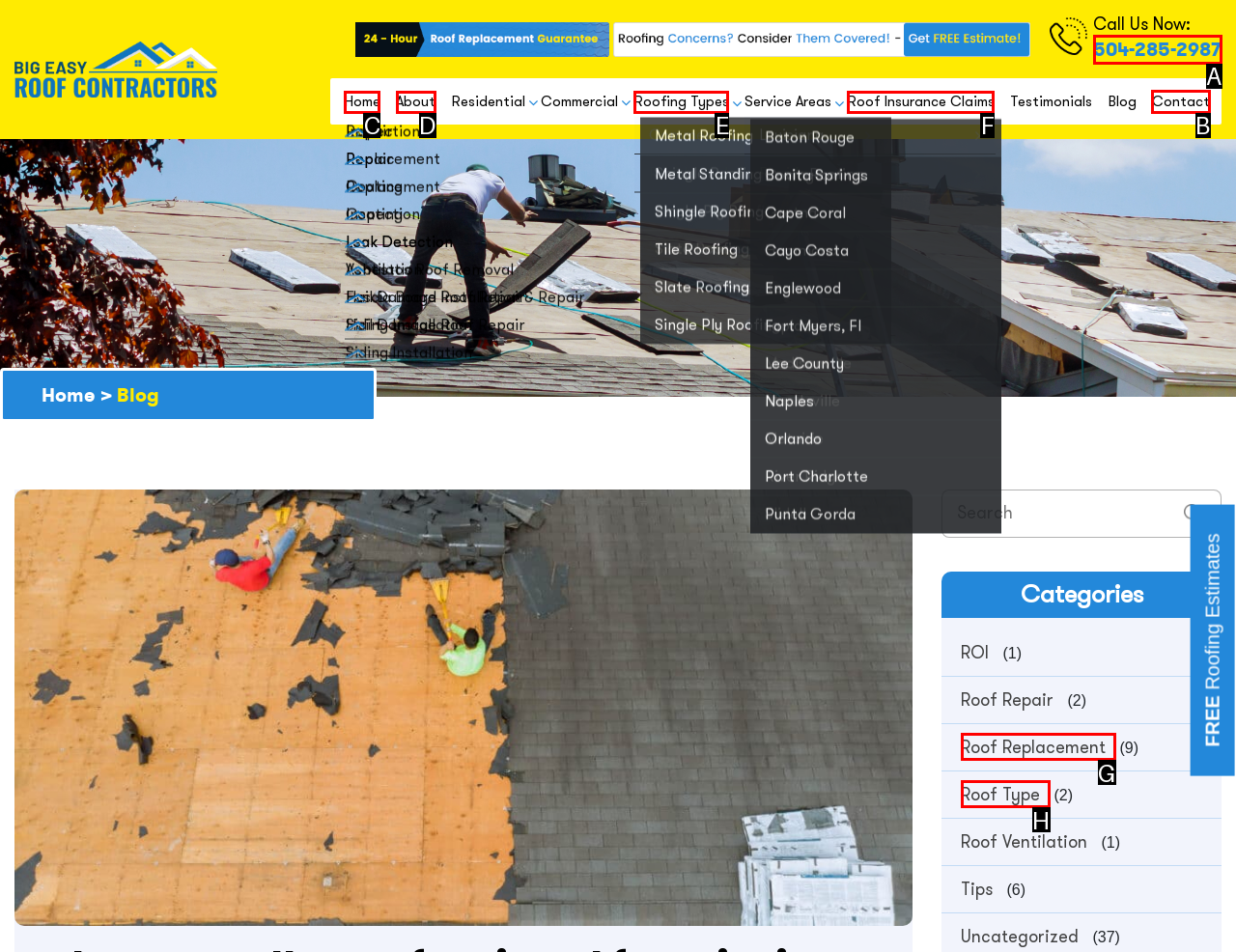Select the HTML element that needs to be clicked to carry out the task: Go to the 'Contact' page
Provide the letter of the correct option.

B